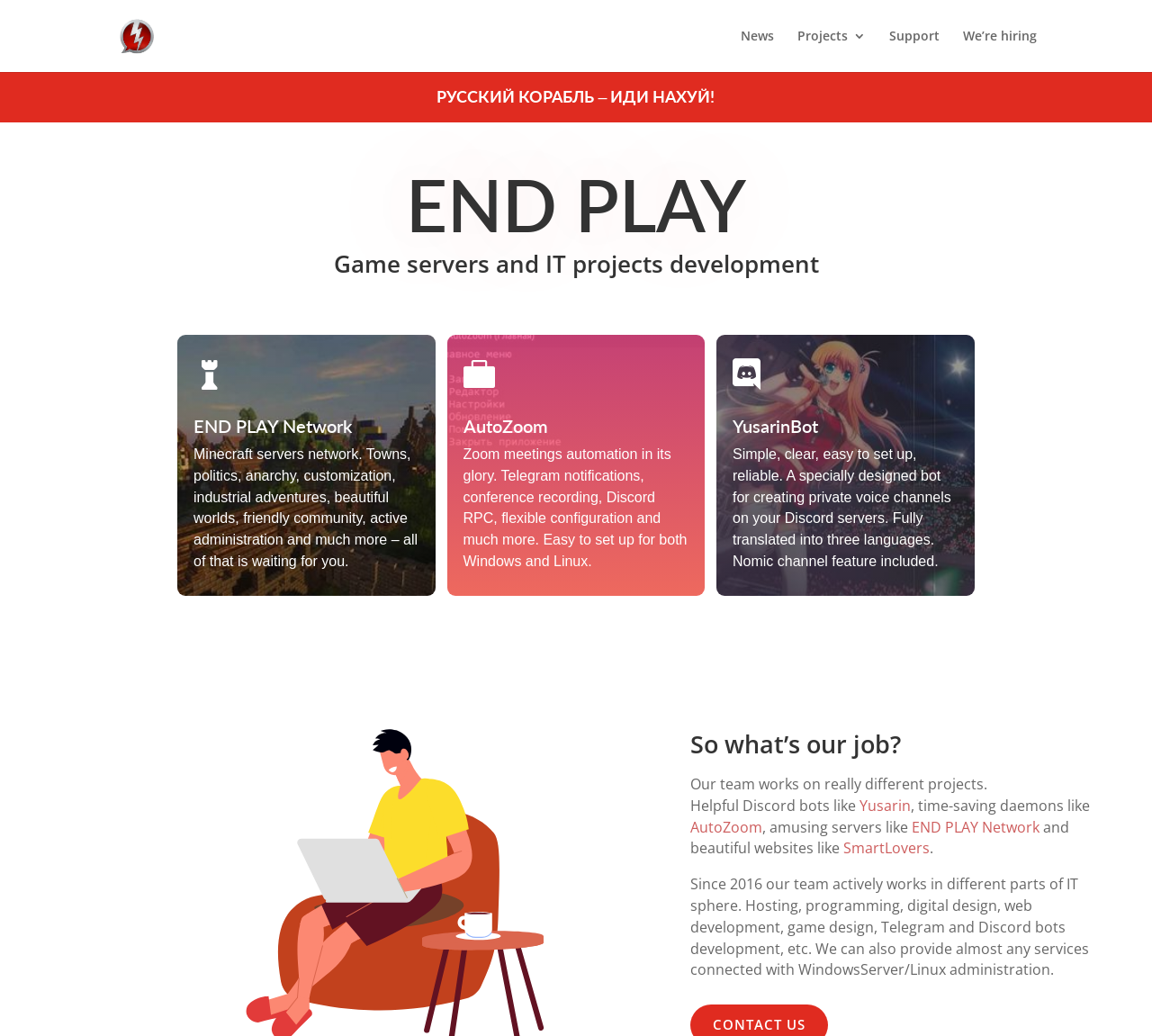Elaborate on the information and visuals displayed on the webpage.

The webpage is the homepage of END PLAY Studio, a company that works on various projects. At the top left, there is a logo of END PLAY Studio, which is an image with a link to the homepage. Below the logo, there are four navigation links: "News", "Projects 3", "Support", and "We’re hiring".

The main content of the page is divided into three sections, each describing a different project. The first section is about END PLAY Network, a Minecraft servers network. It has a heading with the project name, followed by a brief description of the network, which includes features like towns, politics, anarchy, customization, and more.

The second section is about AutoZoom, a Zoom meetings automation tool. It has a heading with the project name, followed by a brief description of the tool, which includes features like Telegram notifications, conference recording, Discord RPC, and flexible configuration.

The third section is about YusarinBot, a Discord bot for creating private voice channels. It has a heading with the project name, followed by a brief description of the bot, which includes features like simplicity, ease of setup, reliability, and full translation into three languages.

Below these sections, there is a heading that asks "So what’s our job?" followed by a paragraph of text that describes the company's work on different projects, including helpful Discord bots like Yusarin, time-saving daemons like AutoZoom, amusing servers like END PLAY Network, and beautiful websites like SmartLovers.

Finally, there is a paragraph of text that describes the company's history and services, including hosting, programming, digital design, web development, game design, Telegram and Discord bots development, and WindowsServer/Linux administration.